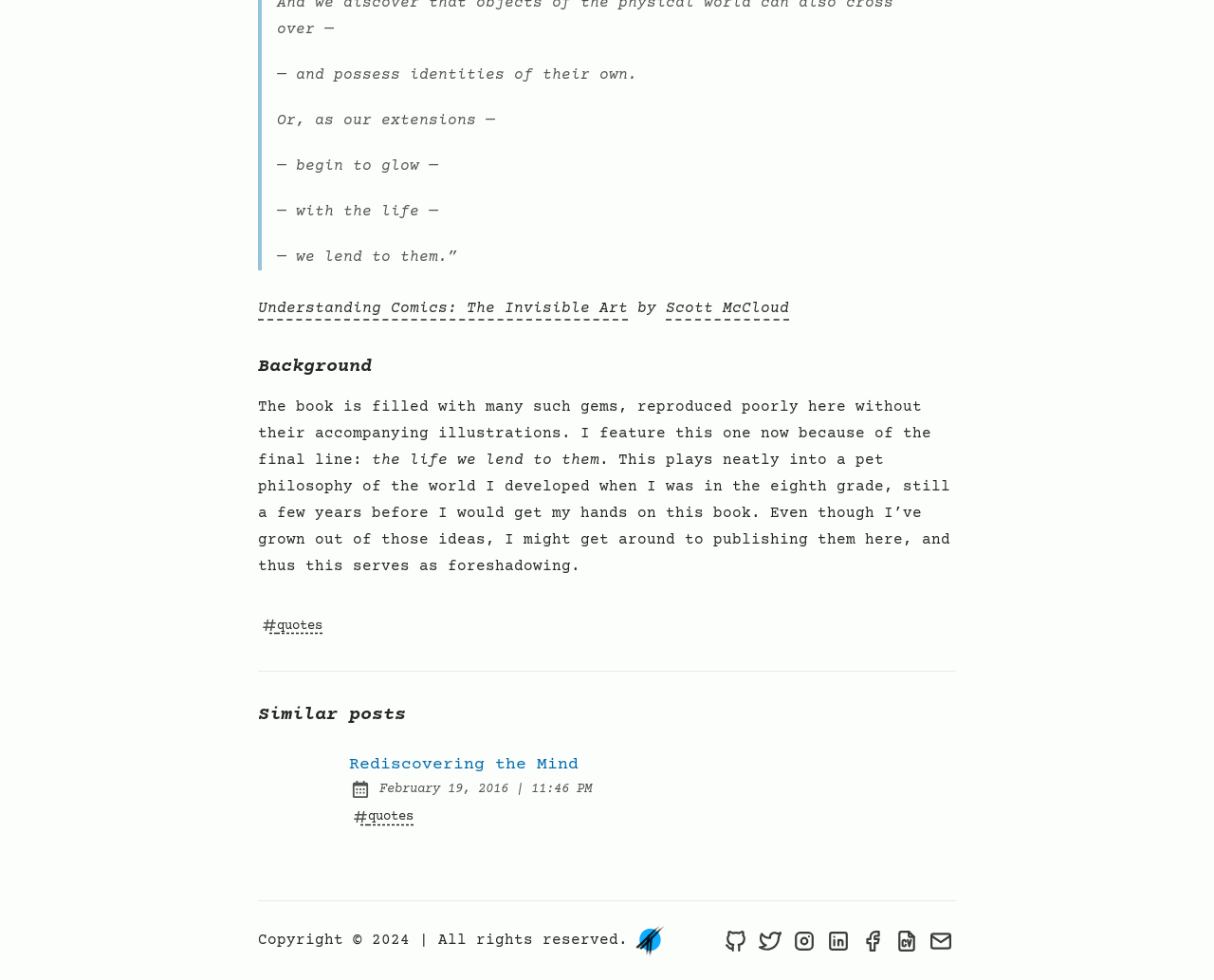What is the title of the book mentioned?
Answer the question with detailed information derived from the image.

I found the title of the book by looking at the link element with the text 'Understanding Comics: The Invisible Art' which is located at [0.212, 0.306, 0.517, 0.323] and is a child of the root element.